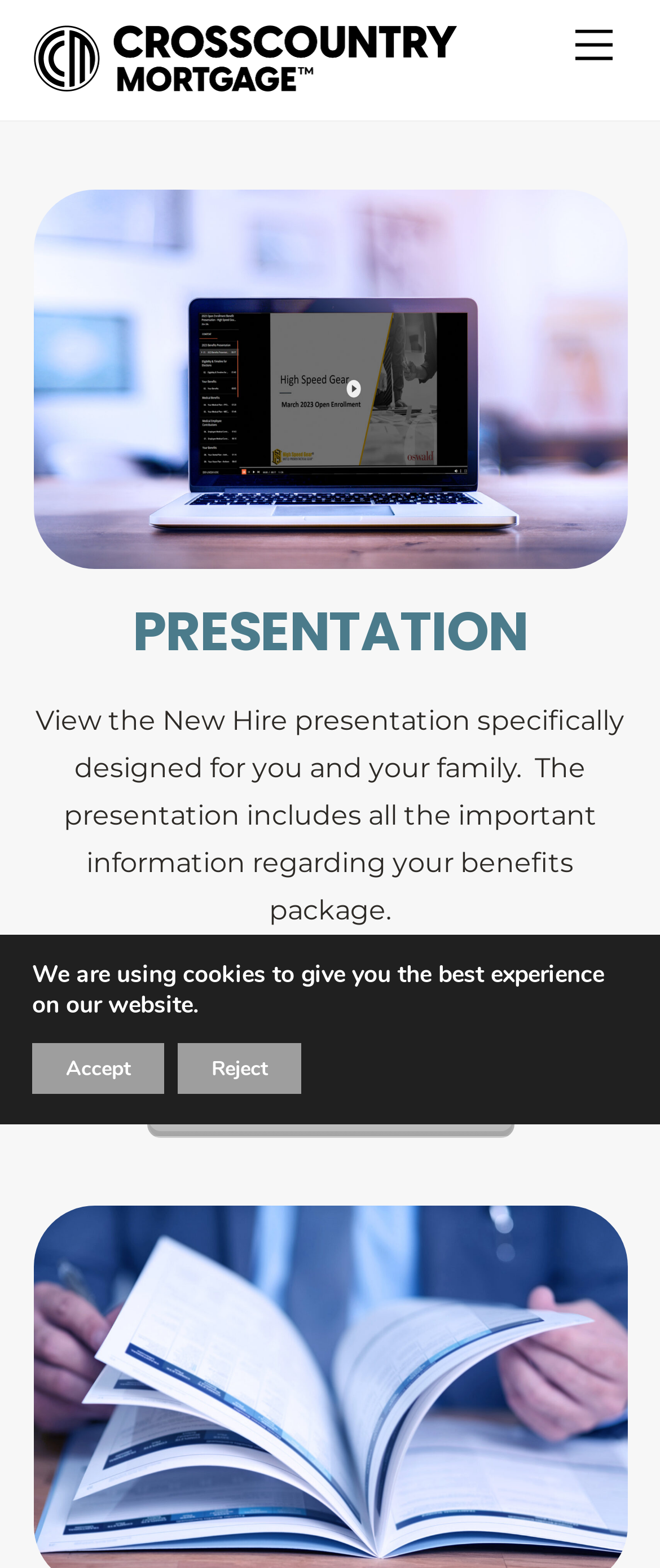Please respond to the question using a single word or phrase:
What is the button below the cookie banner for?

To accept cookies